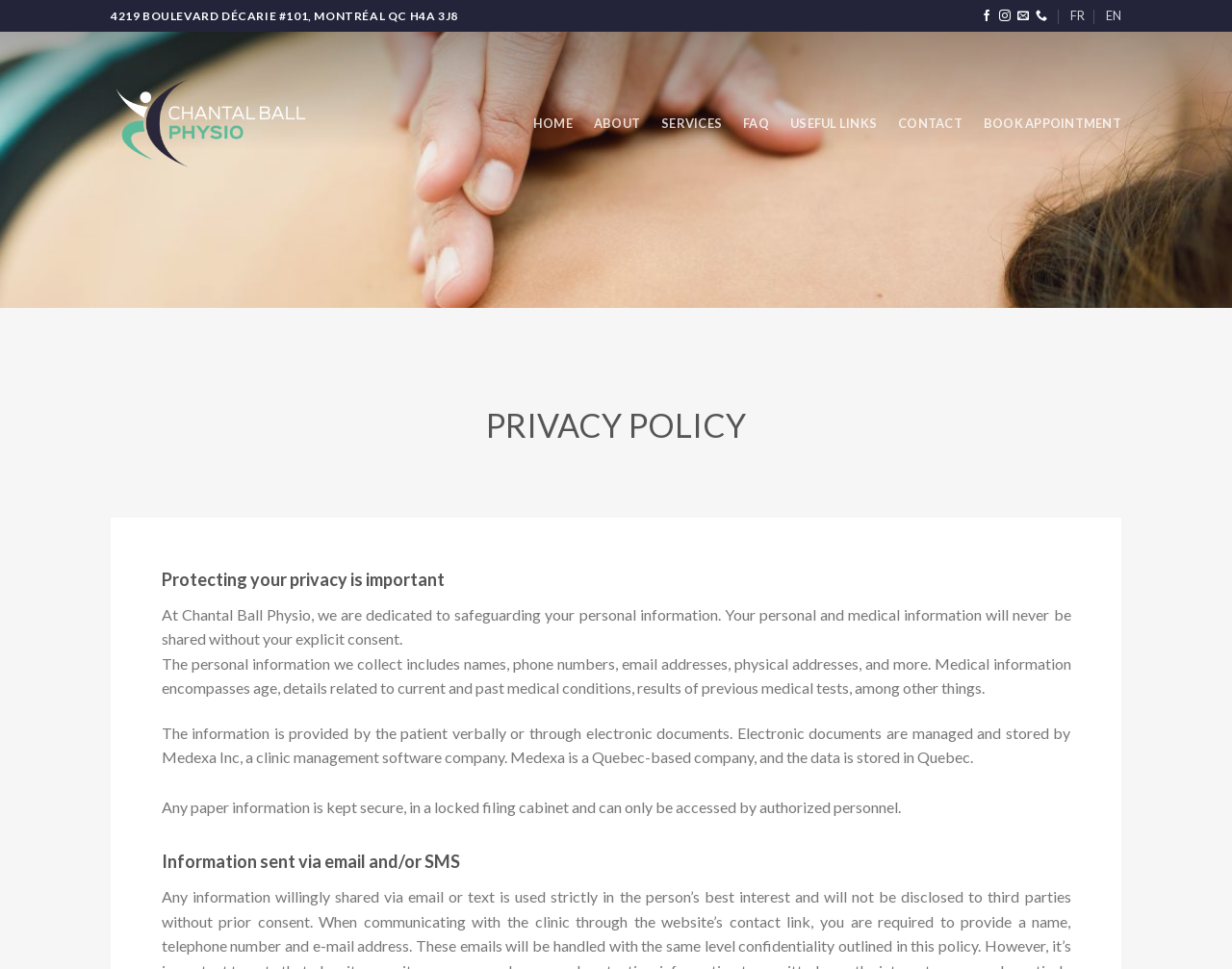Where is the data stored?
Refer to the image and provide a one-word or short phrase answer.

Quebec